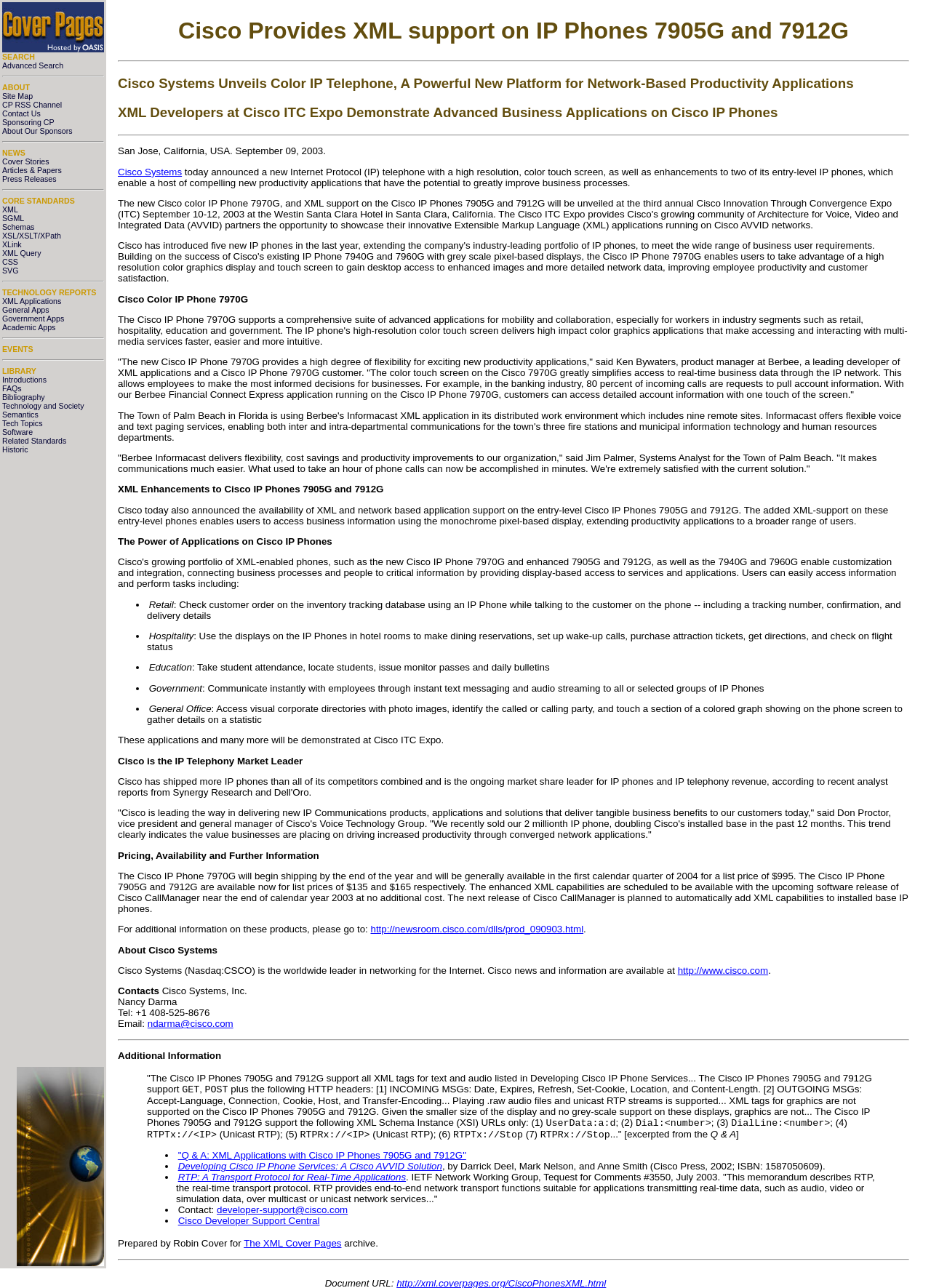What is the new IP telephone announced by Cisco?
Please describe in detail the information shown in the image to answer the question.

The webpage announces that Cisco has unveiled a new Internet Protocol (IP) telephone with a high resolution, color touch screen, which is the Cisco Color IP Phone 7970G.